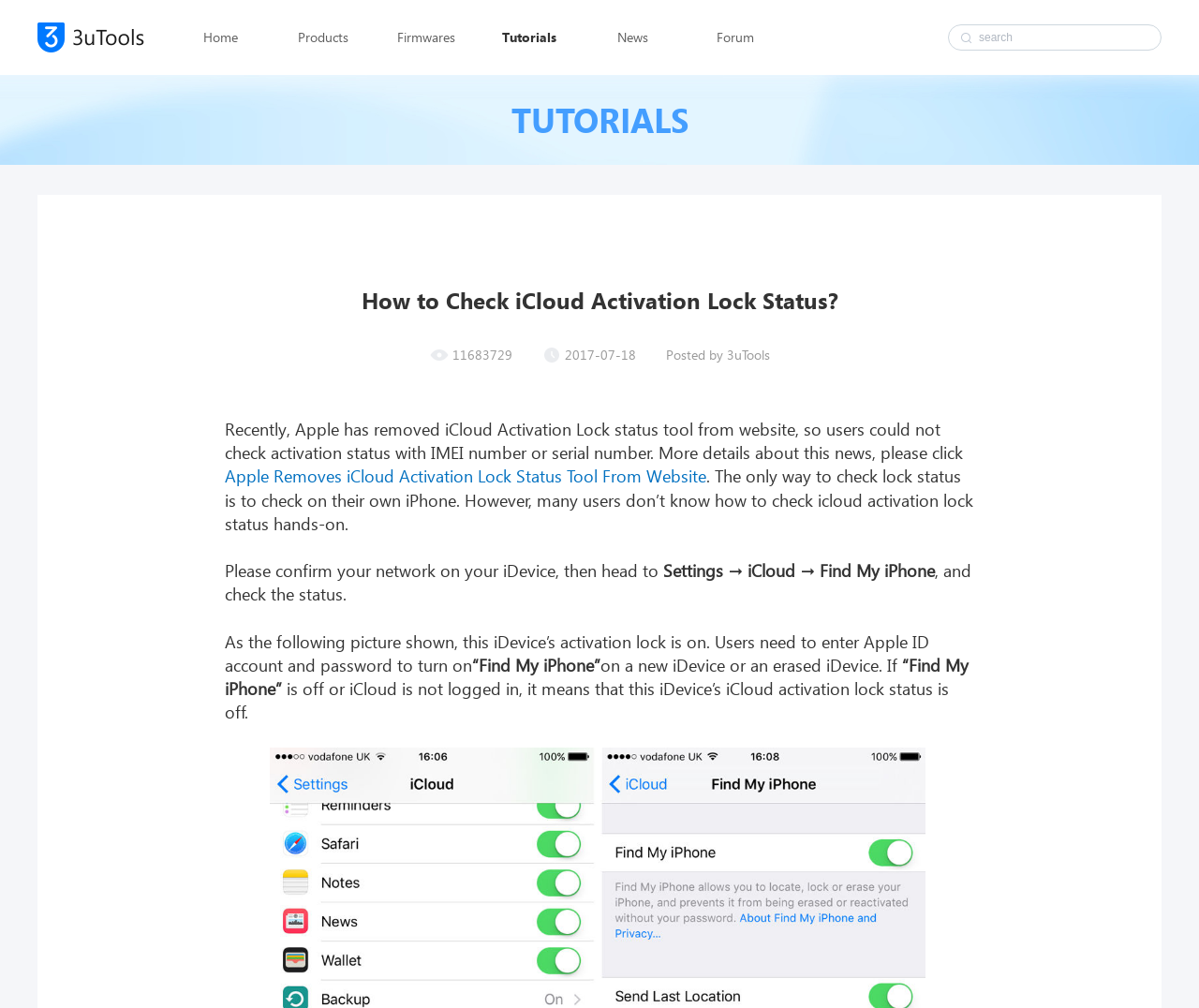Determine the bounding box coordinates for the element that should be clicked to follow this instruction: "click the Home link". The coordinates should be given as four float numbers between 0 and 1, in the format [left, top, right, bottom].

[0.156, 0.0, 0.211, 0.074]